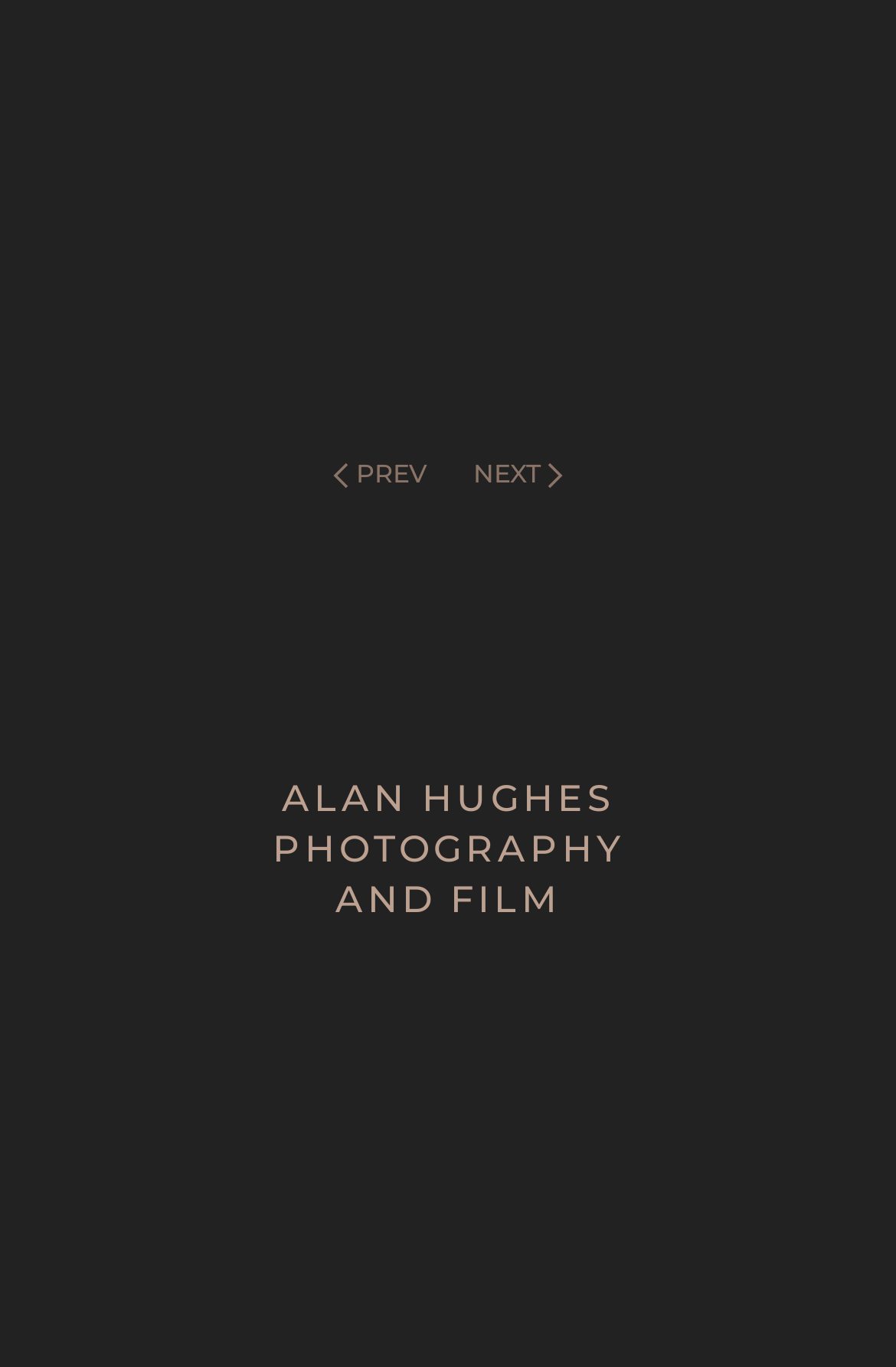Locate the bounding box of the UI element described by: "Contact Us" in the given webpage screenshot.

[0.355, 0.767, 0.645, 0.806]